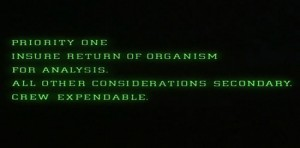Describe the scene depicted in the image with great detail.

This image features the infamous "Special Order 937" message from Ridley Scott's 1979 sci-fi horror film, *Alien*. The text, presented in a stark green font against a dark background, reads:

"PRIORITY ONE  
INSURE RETURN OF ORGANISM  
FOR ANALYSIS.  
ALL OTHER CONSIDERATIONS SECONDARY.  
CREW EXPENDABLE."

This directive symbolizes the Weyland-Yutani Corporation's cold, utilitarian approach to risk and human life in its relentless pursuit of the alien creature. It highlights the precarious situation faced by the crew of the USCSS Nostromo, emphasizing how corporate interests overshadow their safety, effectively portraying the film's themes of survival and exploitation within a high-stakes environment. The image serves as a chilling reminder of the moral complexities and dangers of prioritizing profit over human life.